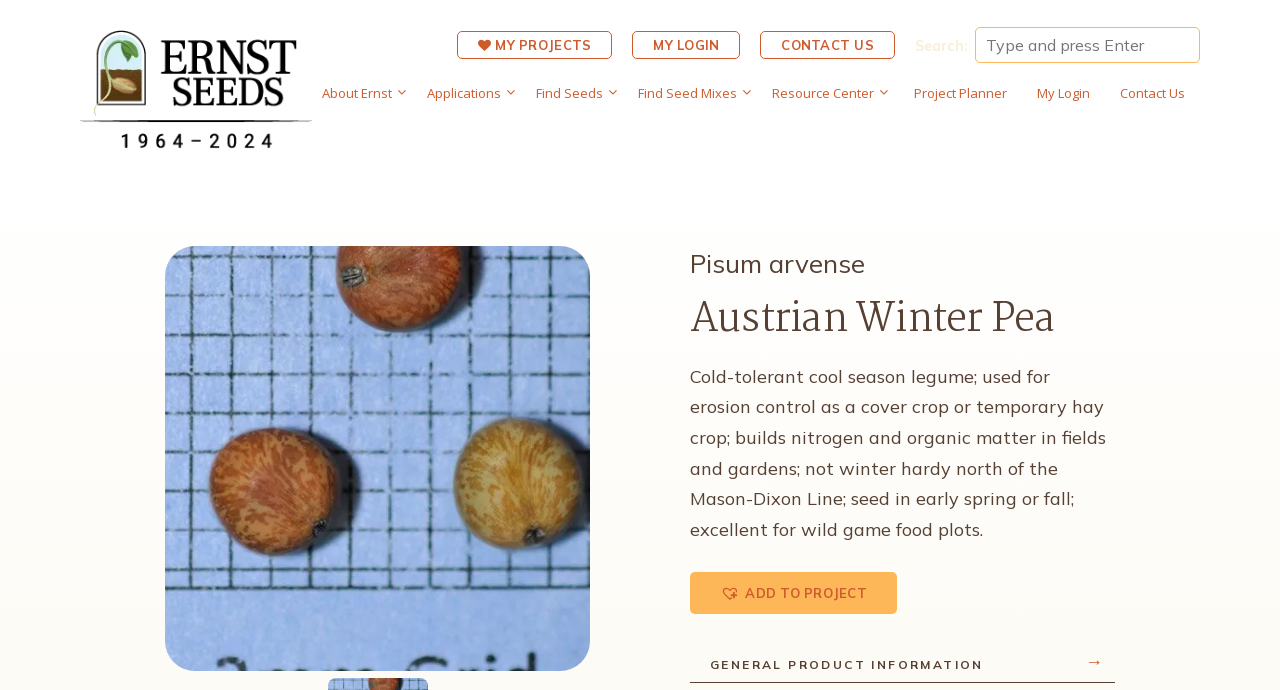What is the name of the company?
Using the image, answer in one word or phrase.

Ernst Seeds